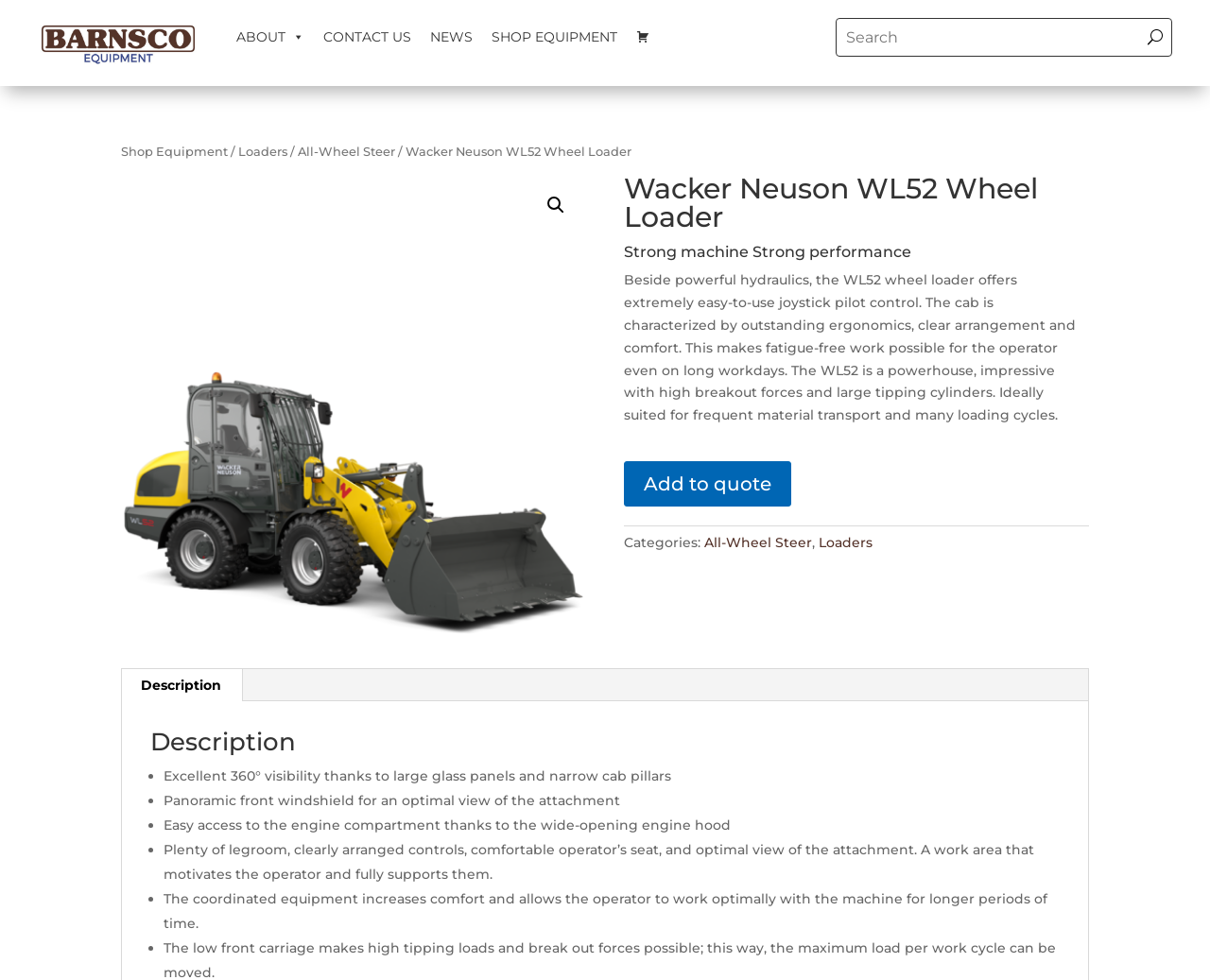Respond with a single word or short phrase to the following question: 
How many categories is the WL52 wheel loader listed under?

2